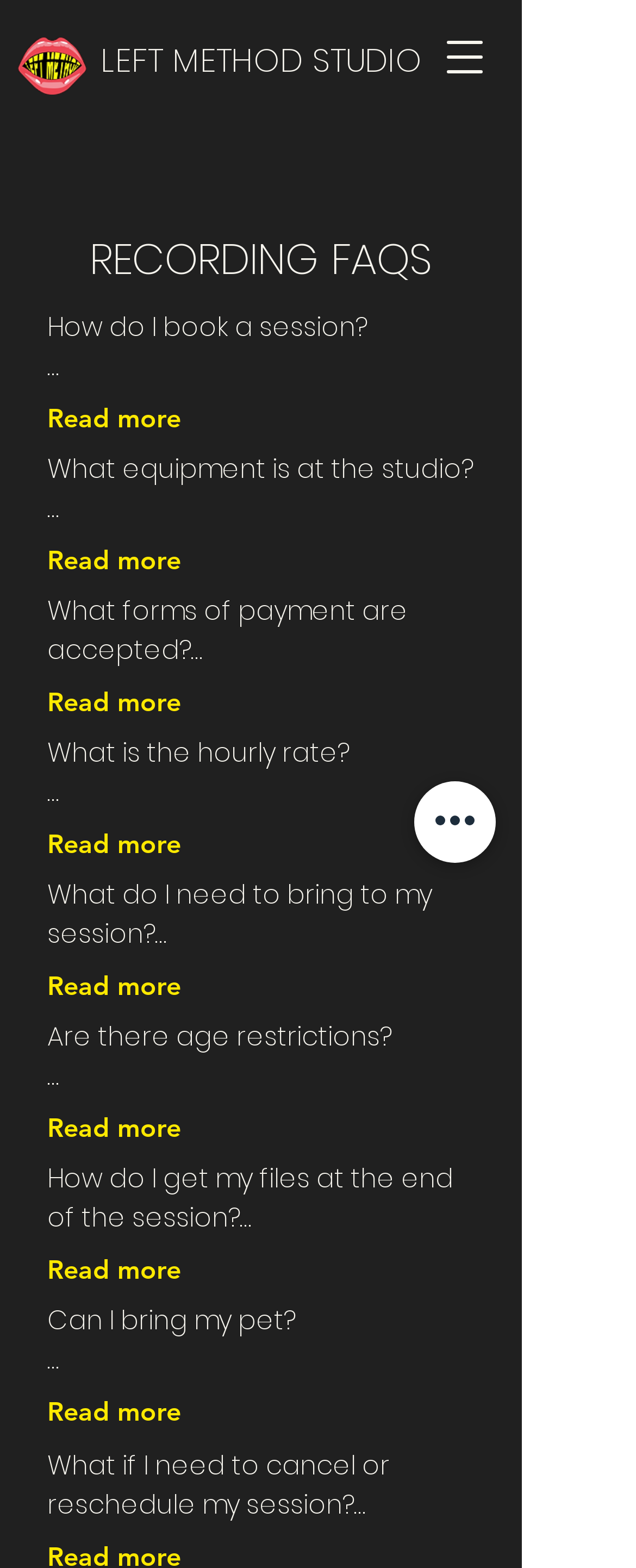Can you identify and provide the main heading of the webpage?

Please don't hesitate to reach out if you have additional questions that were not answered here, or need additional clarification. We are happy to provide you with a free phone consultation with one of our engineers or a virtual tour of the space.